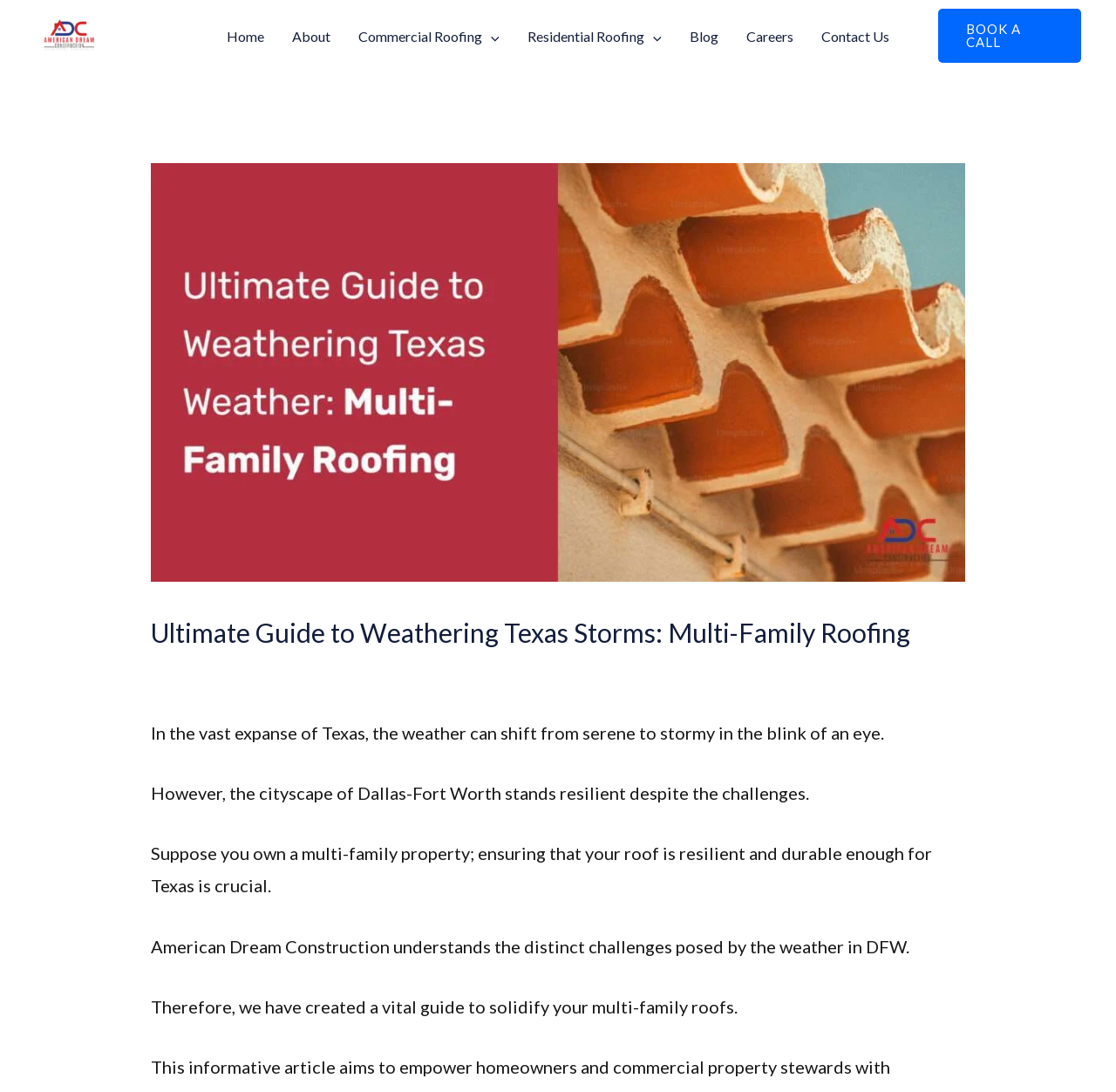What is the purpose of the 'BOOK A CALL' button?
Use the screenshot to answer the question with a single word or phrase.

To schedule a call